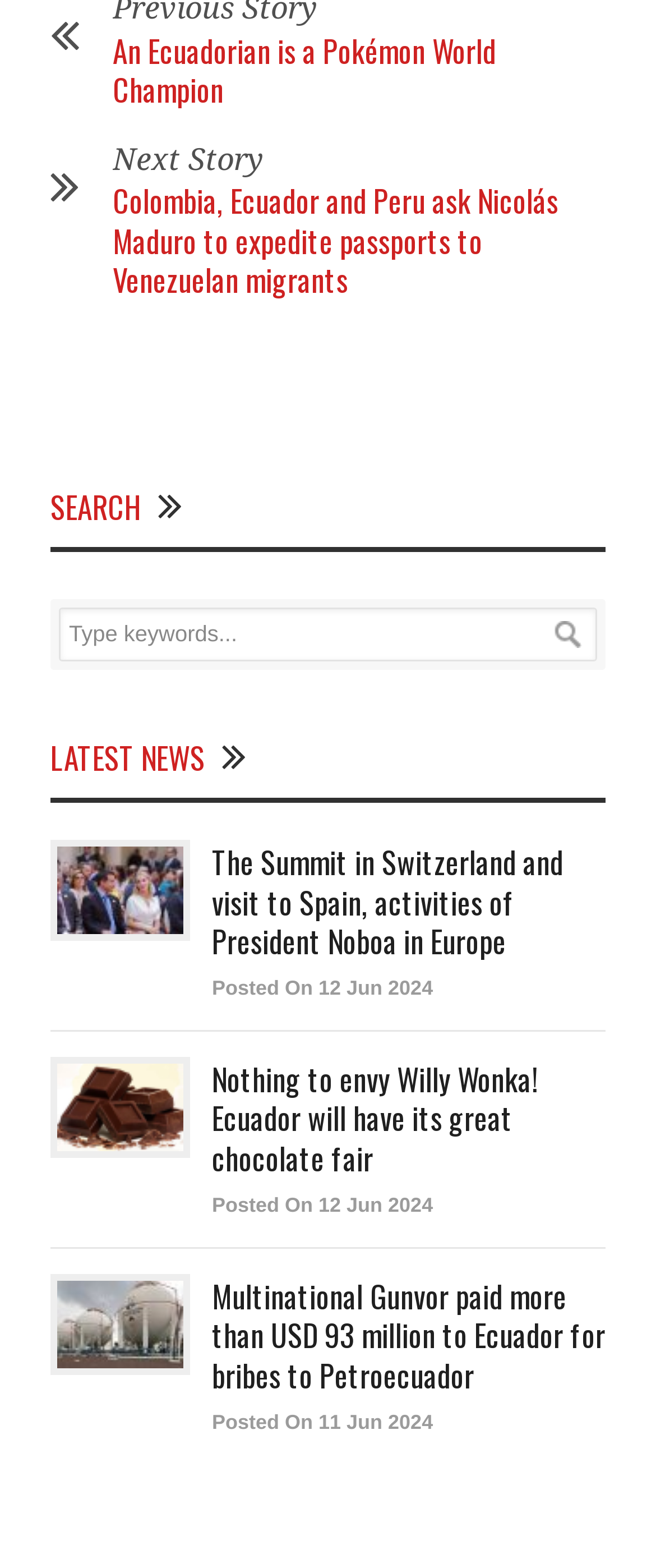What can be searched on this webpage?
Refer to the screenshot and answer in one word or phrase.

Keywords